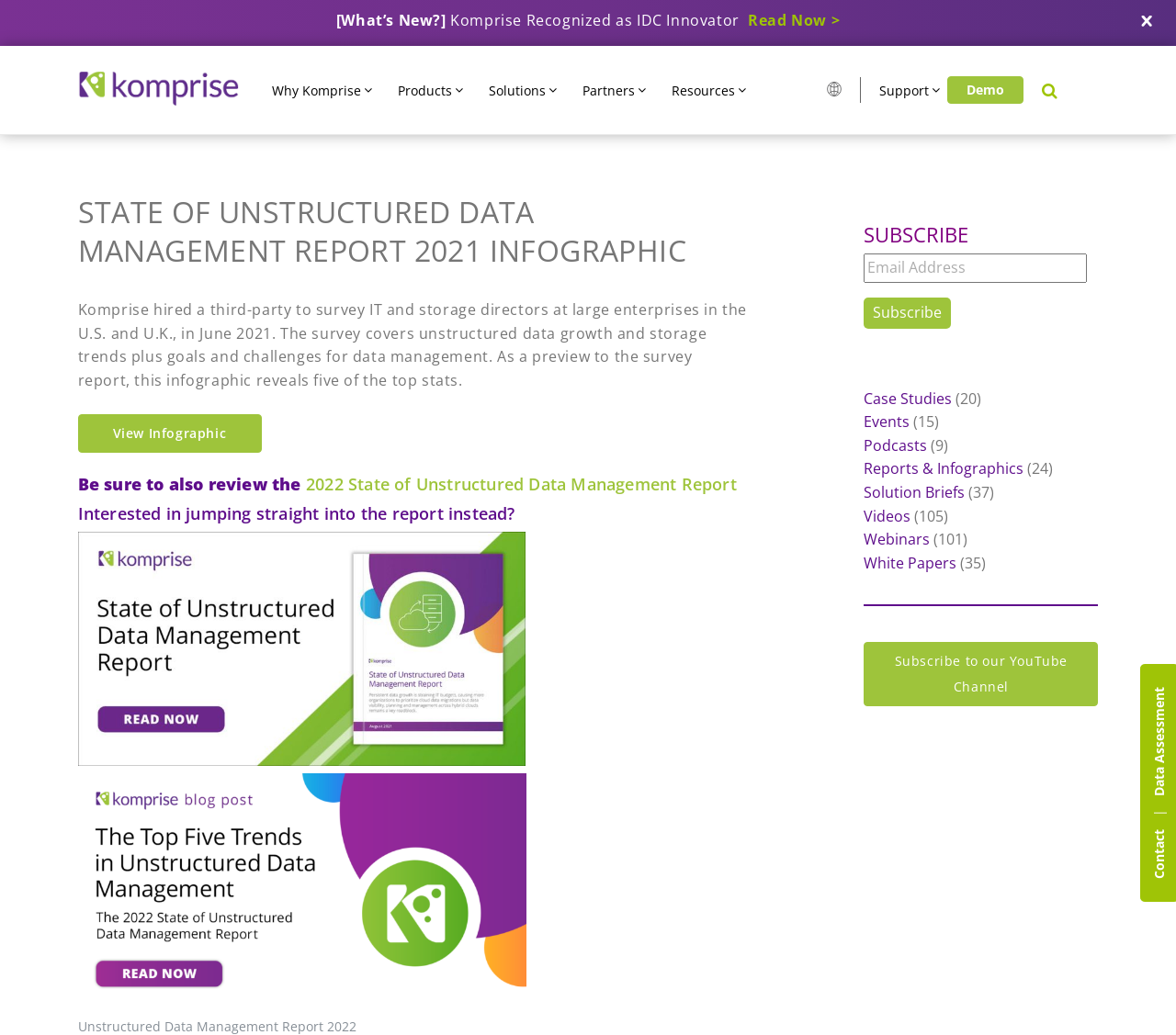Identify the coordinates of the bounding box for the element that must be clicked to accomplish the instruction: "Check out the case studies".

[0.735, 0.375, 0.81, 0.394]